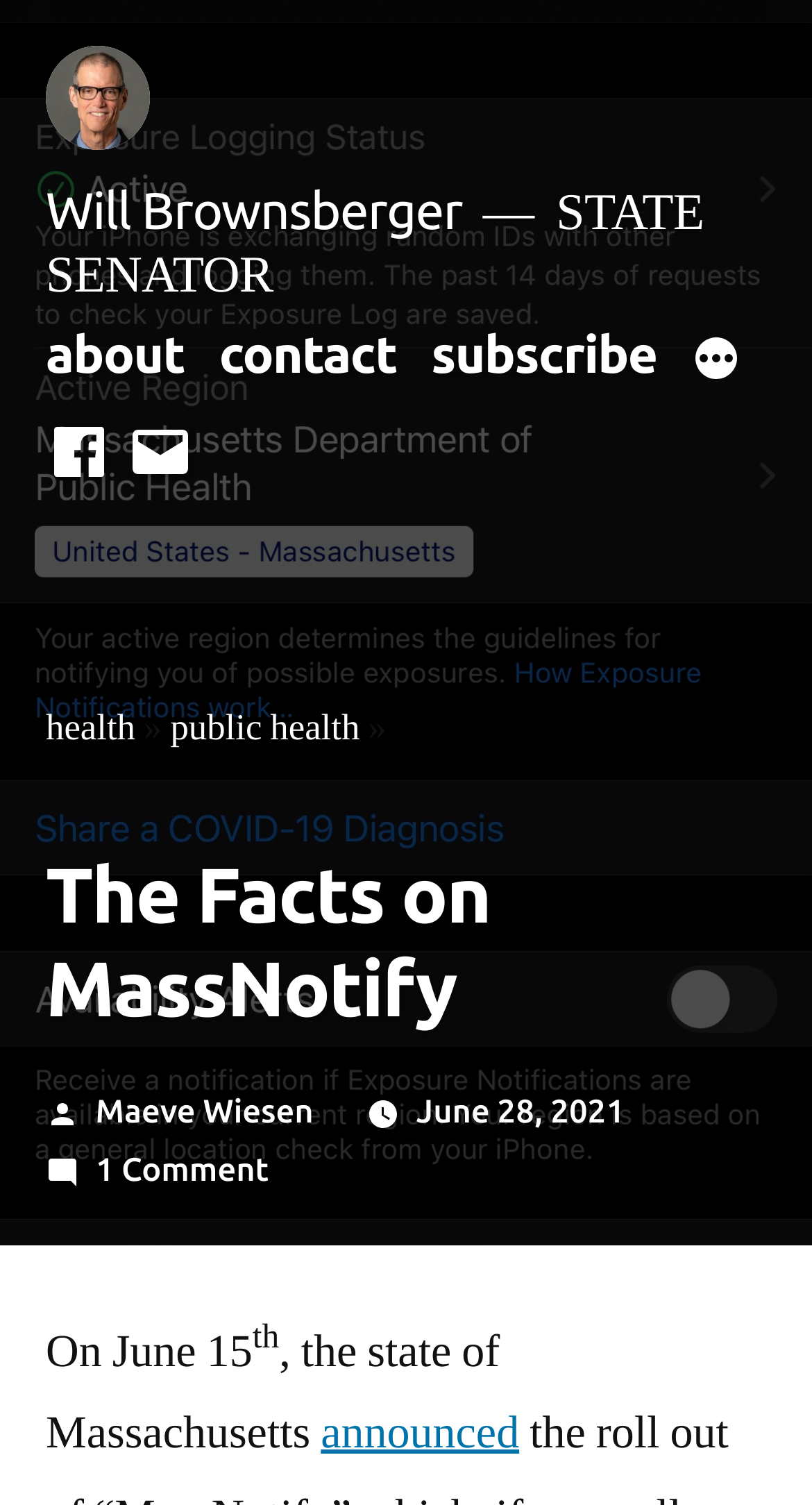Show me the bounding box coordinates of the clickable region to achieve the task as per the instruction: "Check the comments on The Facts on MassNotify".

[0.117, 0.764, 0.331, 0.789]